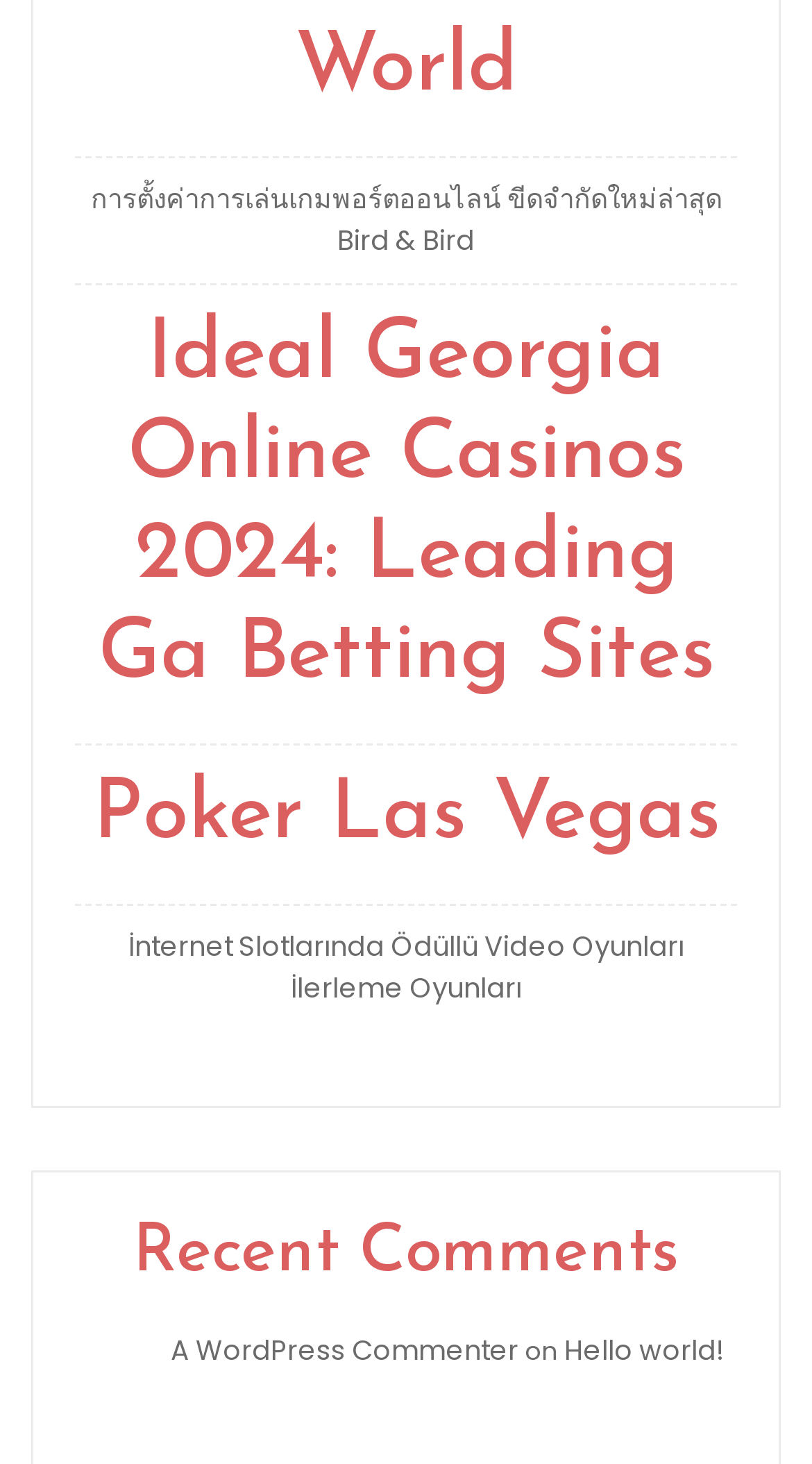Provide the bounding box coordinates for the UI element that is described as: "การตั้งค่าการเล่นเกมพอร์ตออนไลน์ ขีดจำกัดใหม่ล่าสุด Bird & Bird".

[0.112, 0.122, 0.888, 0.177]